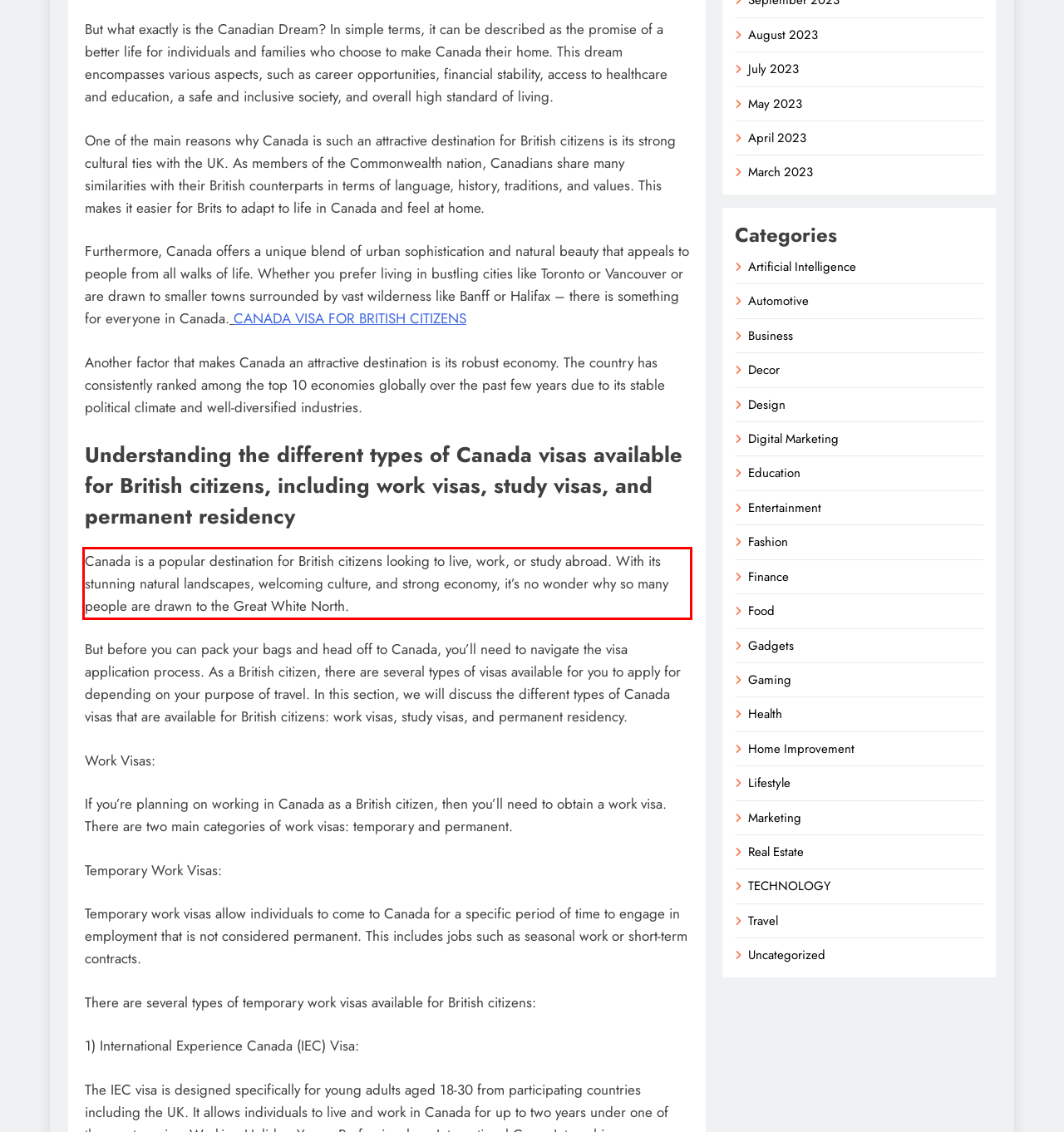Given a screenshot of a webpage with a red bounding box, please identify and retrieve the text inside the red rectangle.

Canada is a popular destination for British citizens looking to live, work, or study abroad. With its stunning natural landscapes, welcoming culture, and strong economy, it’s no wonder why so many people are drawn to the Great White North.